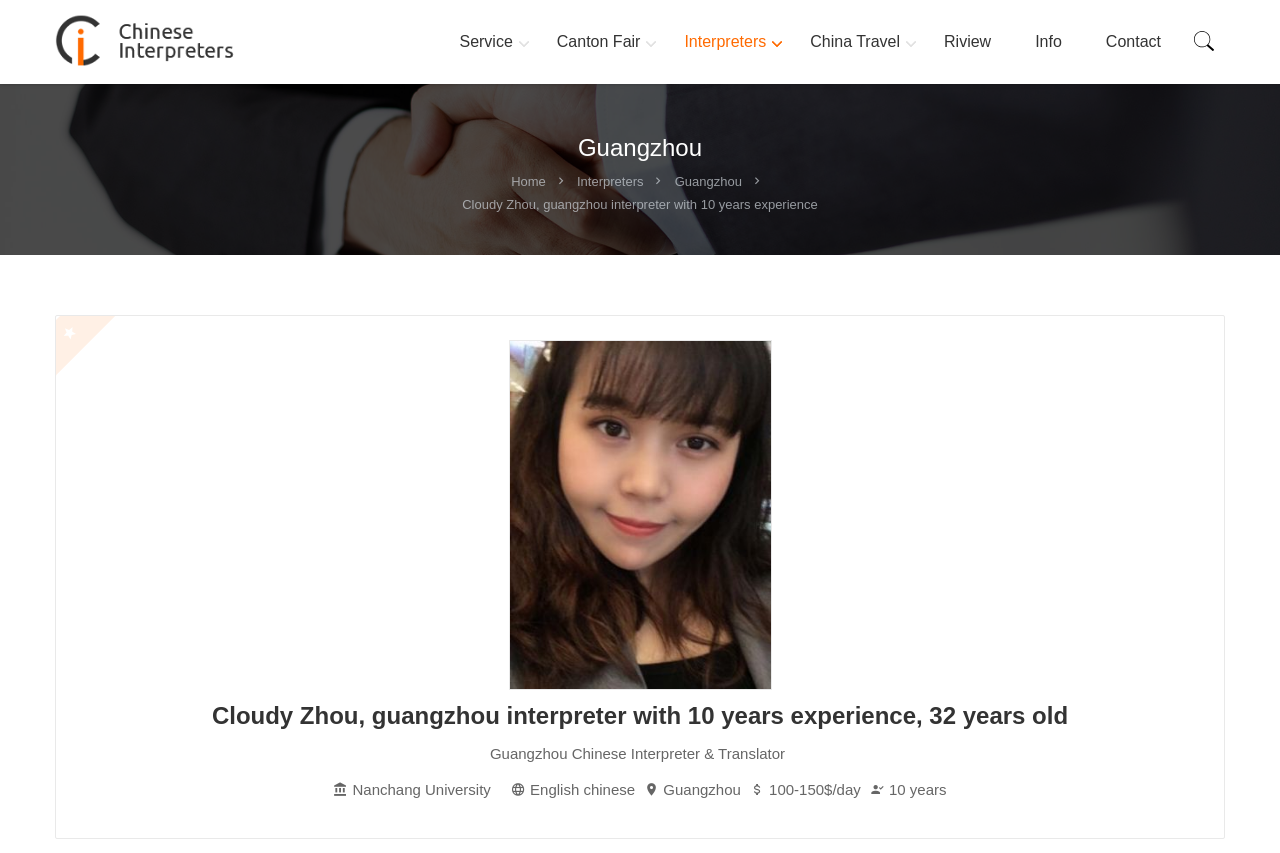Predict the bounding box for the UI component with the following description: "China Travel".

[0.625, 0.0, 0.711, 0.098]